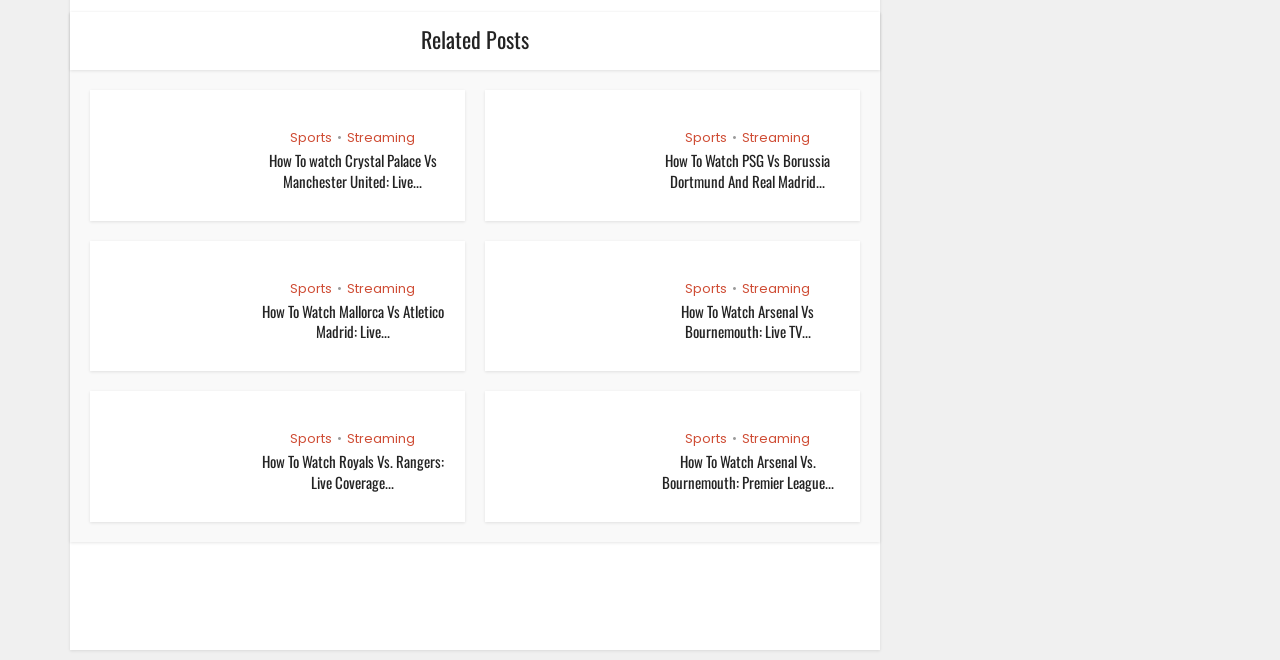How many images are on this webpage?
Please provide a comprehensive answer based on the contents of the image.

I counted the number of image elements on the webpage, which are [1074], [1083], [1092], [1101], and [1110]. Each of these elements is an image associated with an article.